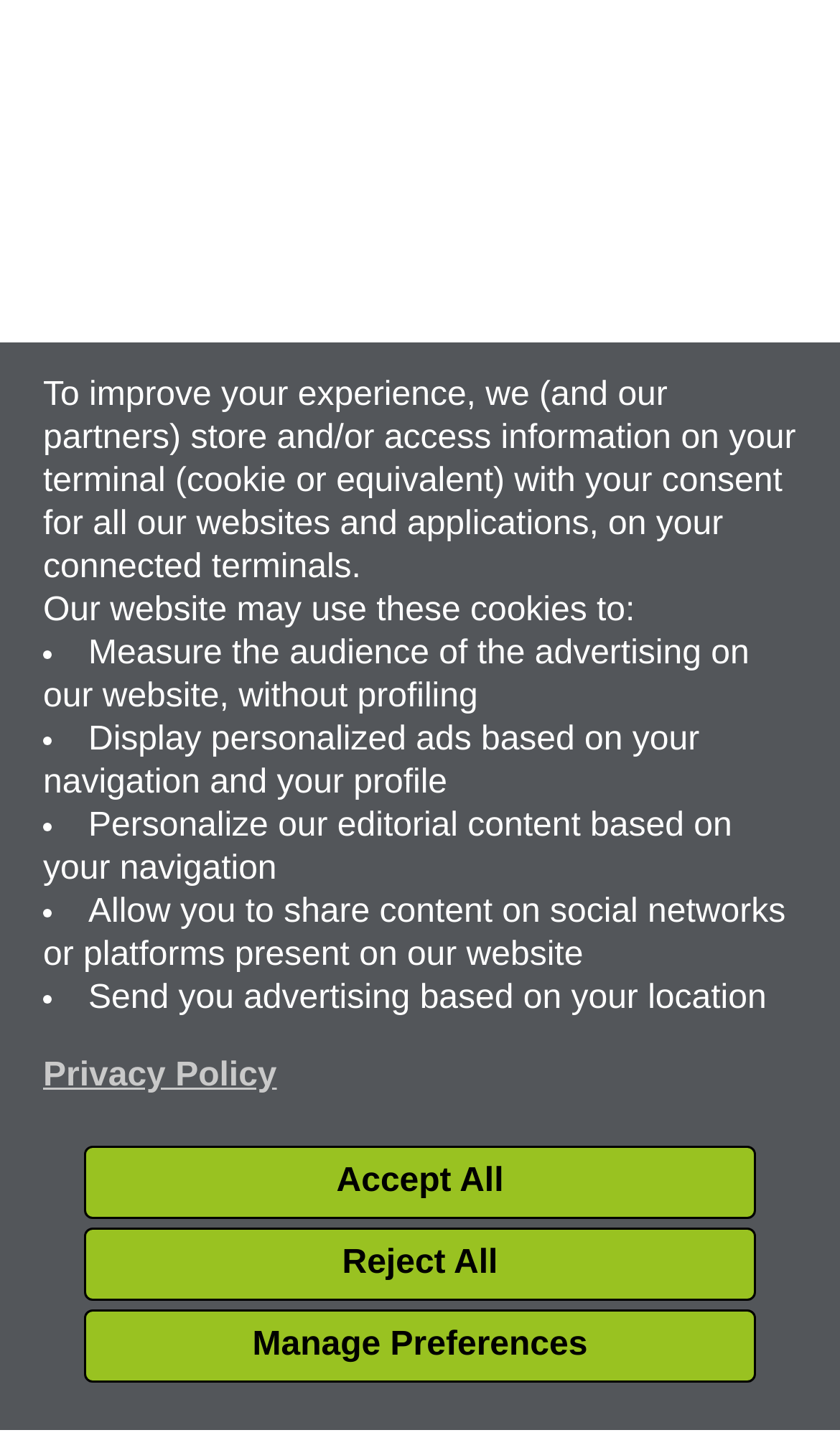What is Residor?
Refer to the image and provide a detailed answer to the question.

Based on the webpage content, Residor is described as 'the most affordable, secure GRP composite door on the market'.